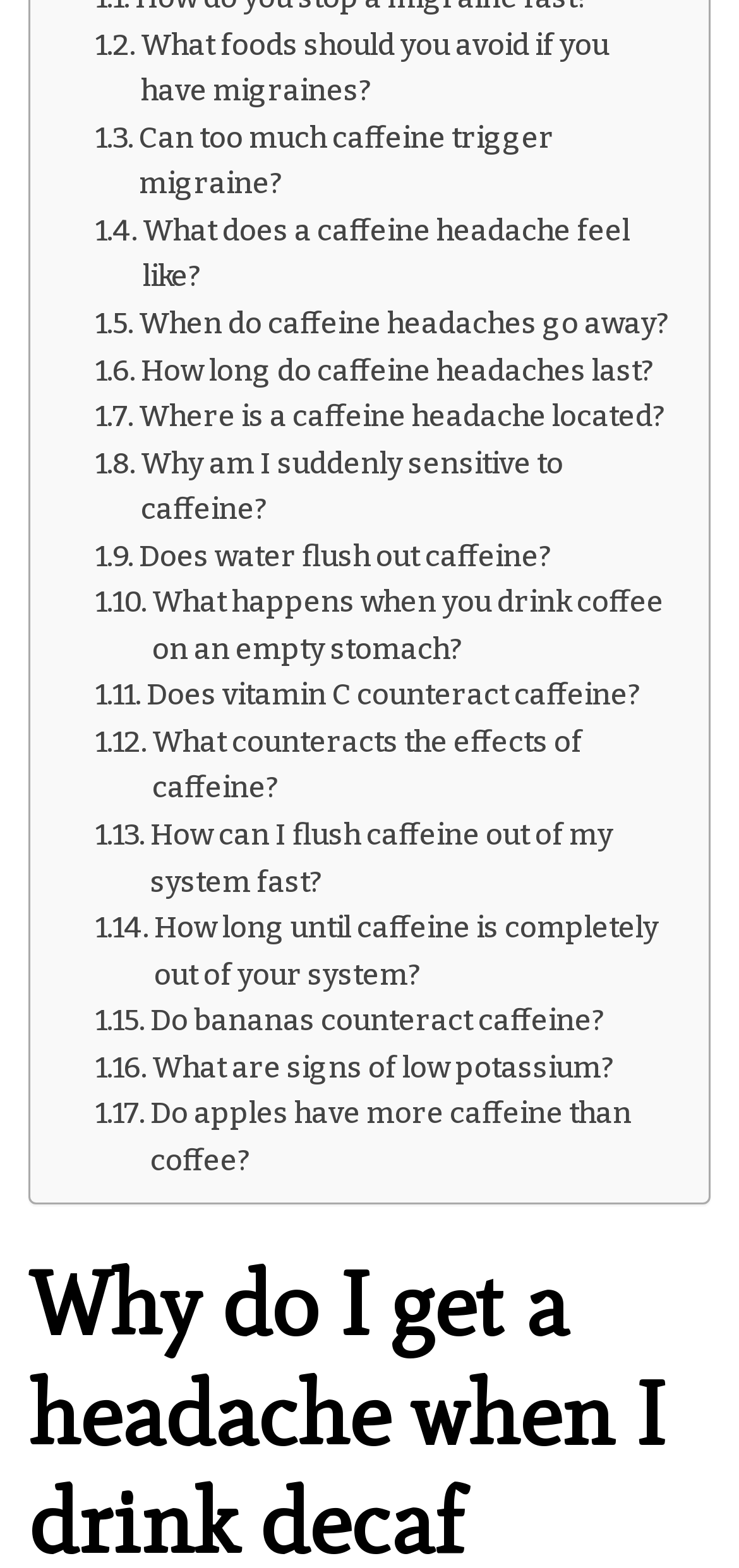Show the bounding box coordinates of the region that should be clicked to follow the instruction: "Read about the effects of too much caffeine on migraines."

[0.129, 0.073, 0.908, 0.133]